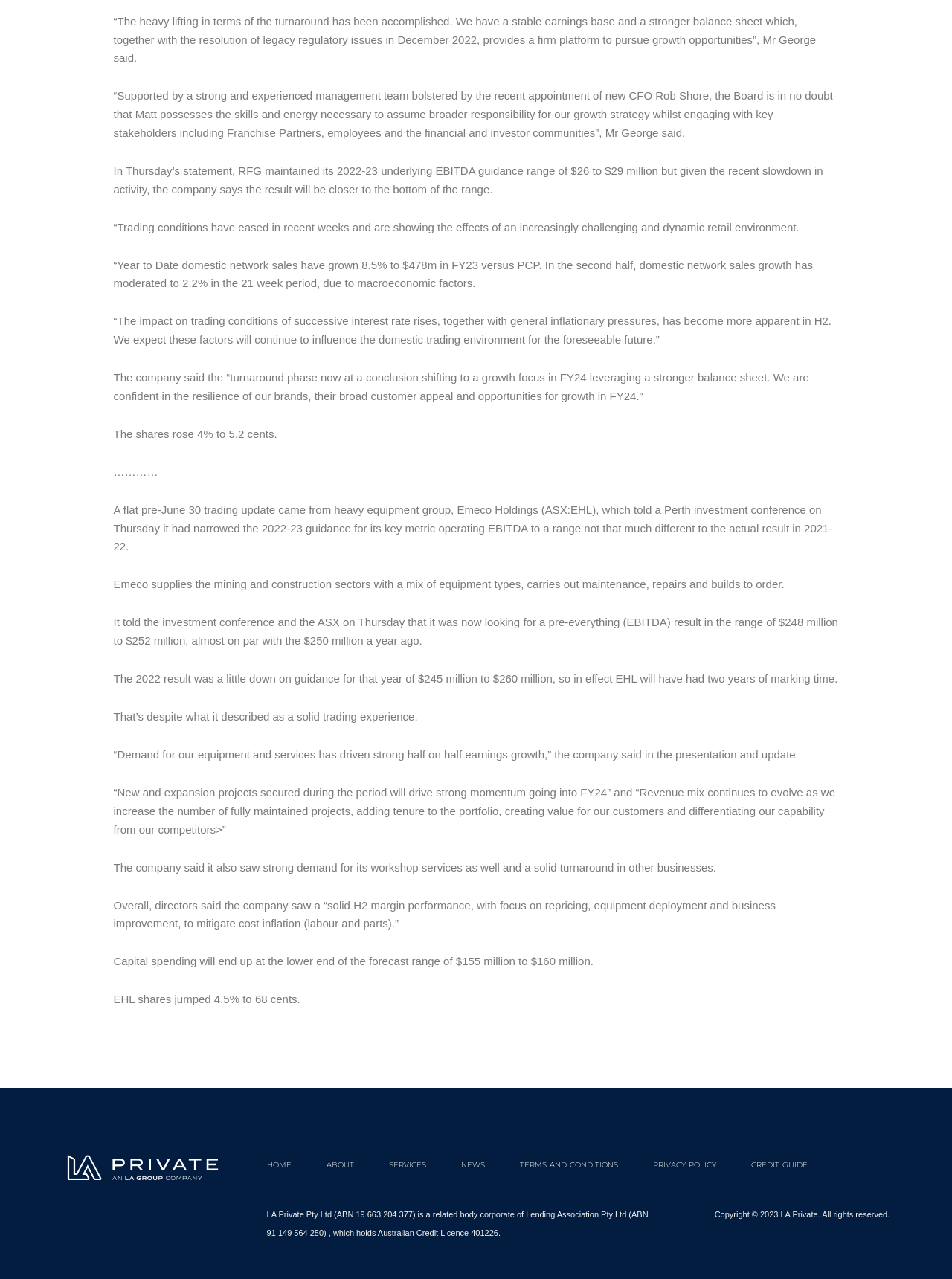Using the description "Terms and Conditions", locate and provide the bounding box of the UI element.

[0.546, 0.9, 0.649, 0.923]